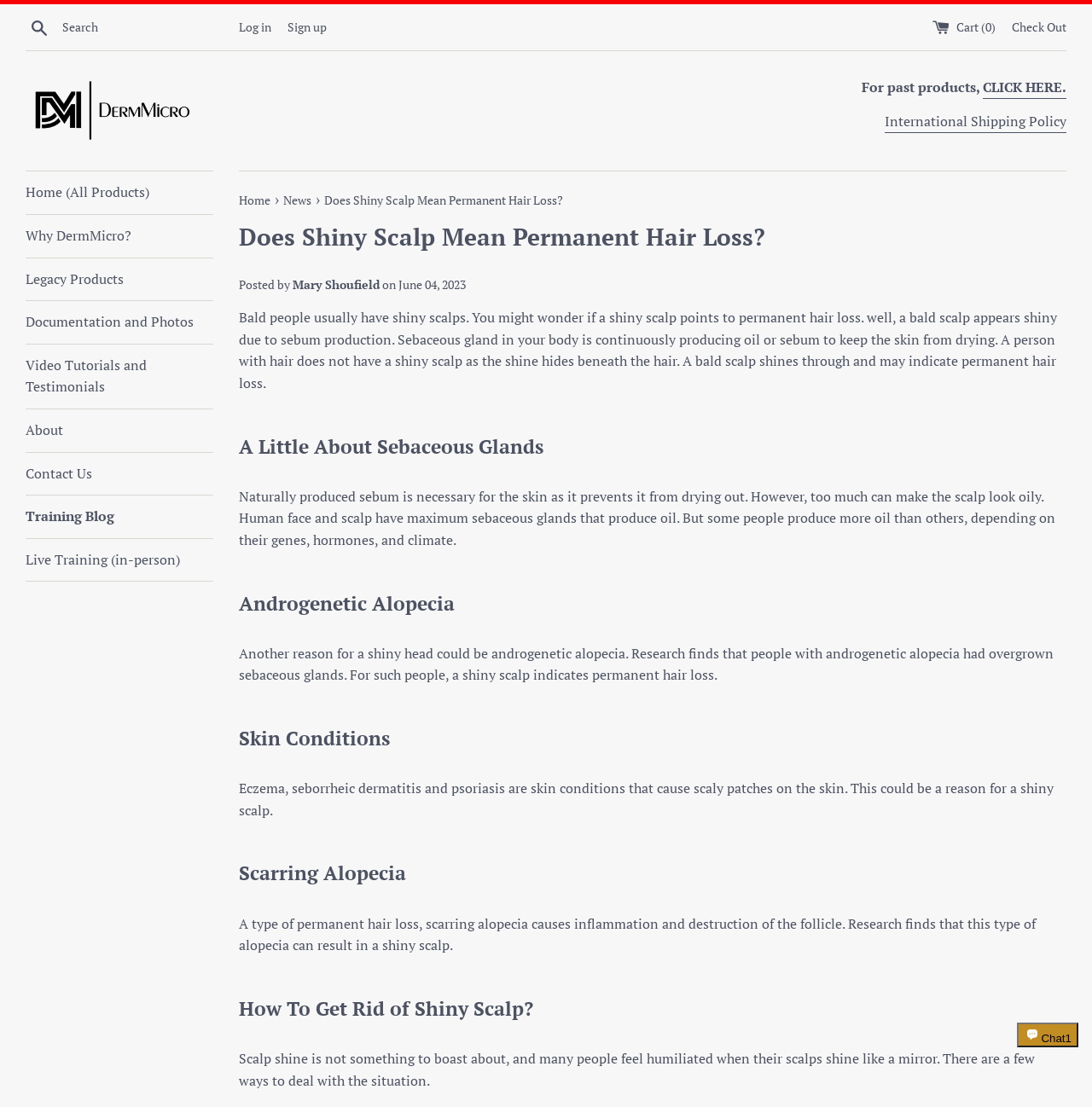What is the purpose of the chat window on the webpage?
Please look at the screenshot and answer in one word or a short phrase.

To chat with Shopify online store